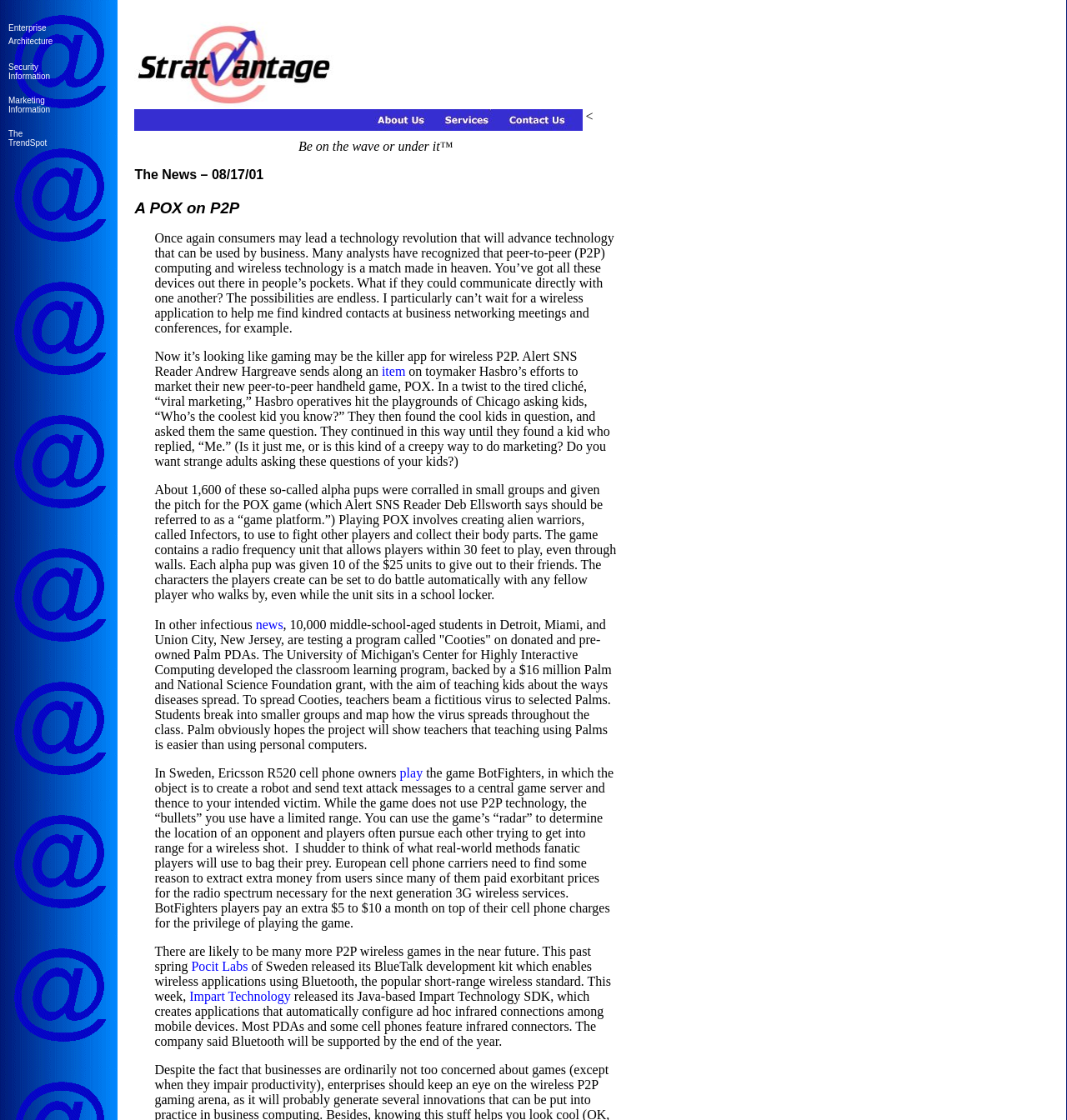Please indicate the bounding box coordinates for the clickable area to complete the following task: "Click on Enterprise Architecture". The coordinates should be specified as four float numbers between 0 and 1, i.e., [left, top, right, bottom].

[0.008, 0.017, 0.049, 0.042]